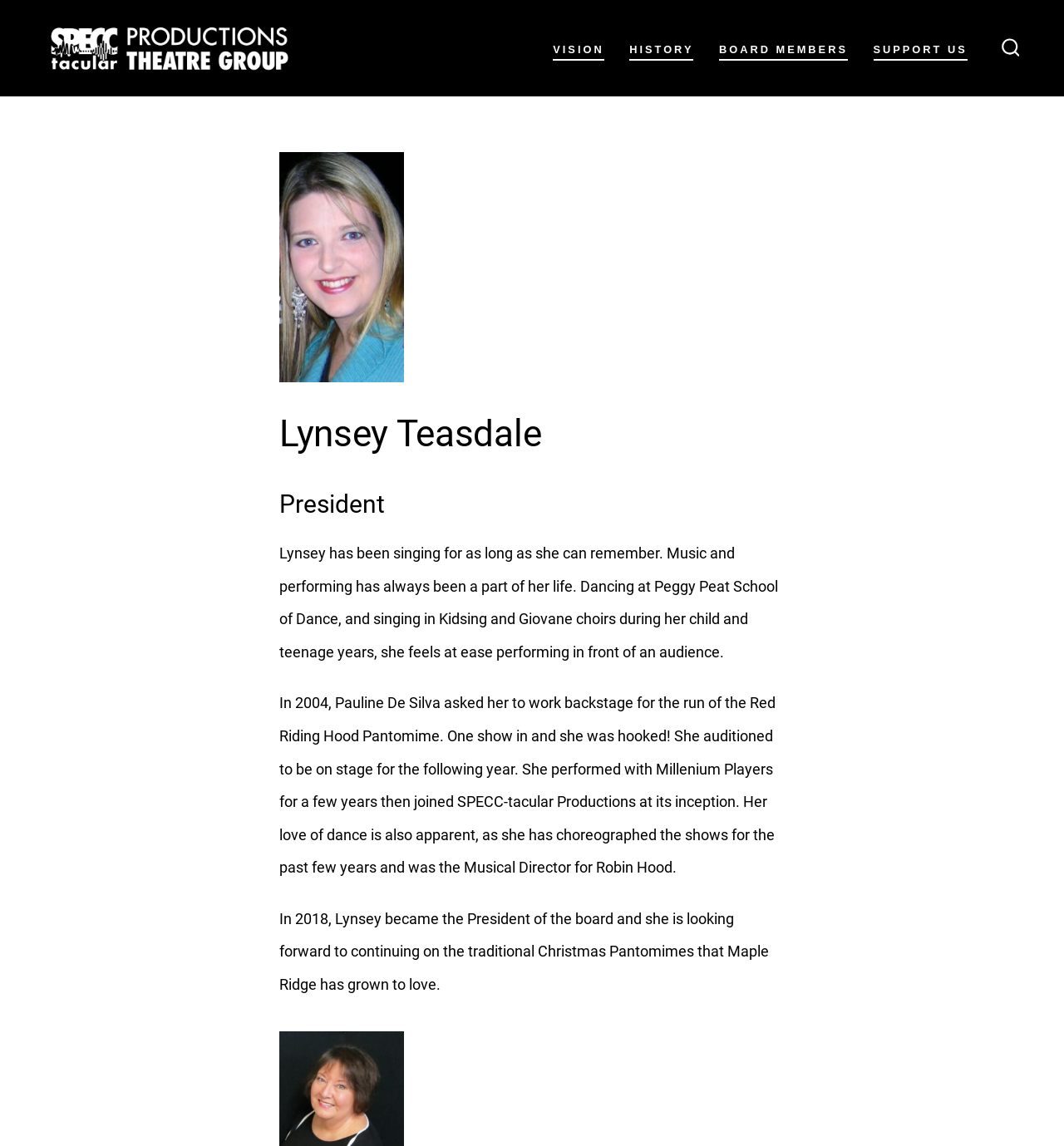Provide a thorough description of the webpage's content and layout.

The webpage is about the Board Members of SPECC-tacular Productions Theatre Group. At the top right corner, there is a search toggle button accompanied by a small image. Below it, there is a heading with the group's name, which is also a link, and an image associated with it.

The main navigation menu is horizontally aligned and located below the group's name. It consists of five links: VISION, HISTORY, BOARD MEMBERS, and SUPPORT US.

The main content of the page is dedicated to showcasing the board members. The first member, Lynsey Teasdale, is presented with a heading indicating her position as President. Her name and position are also displayed as separate headings. There is an image associated with her profile. Below her image, there are three paragraphs of text describing her background, experience, and role in the theatre group.